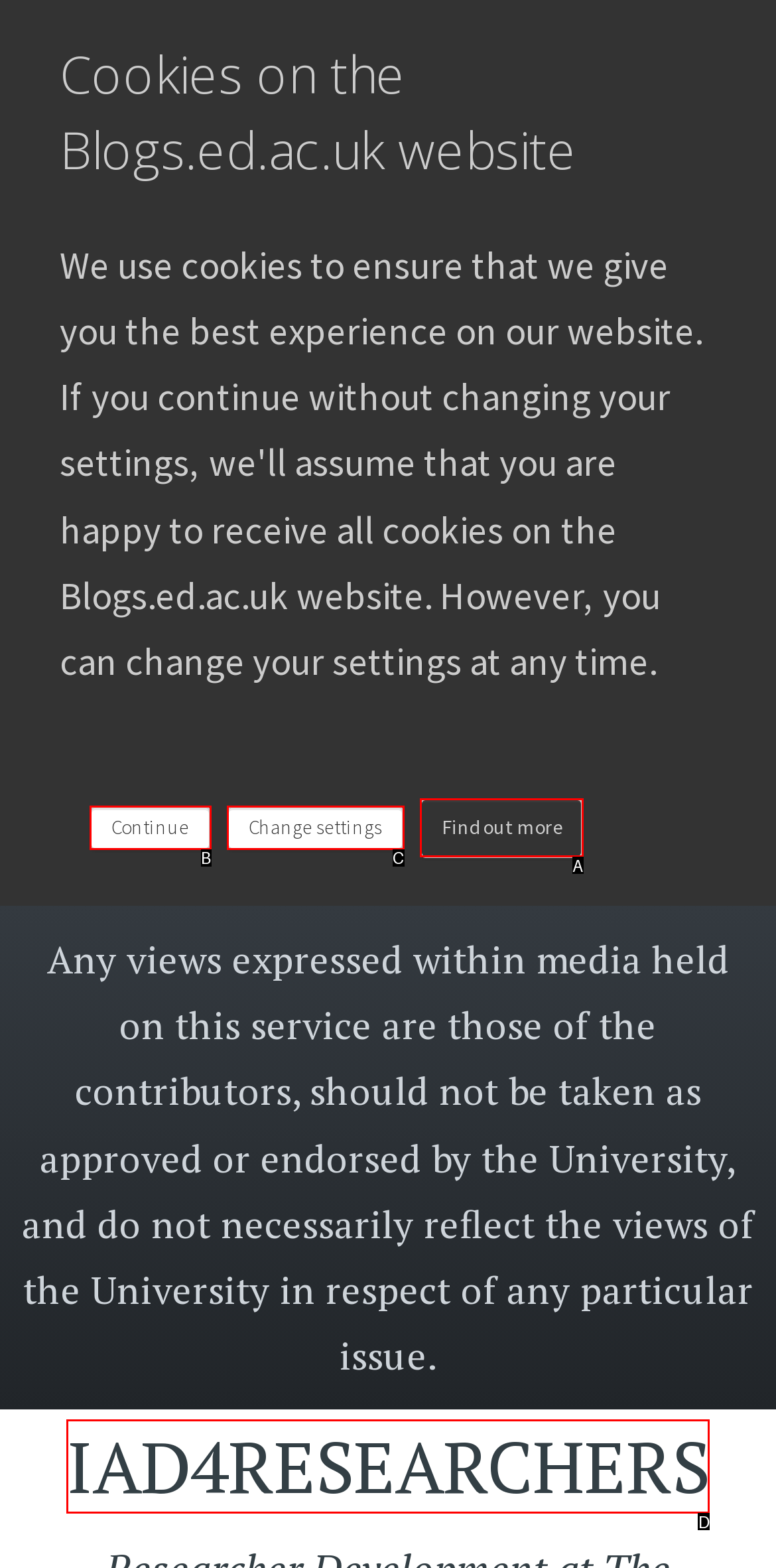Tell me which one HTML element best matches the description: Continue Answer with the option's letter from the given choices directly.

B